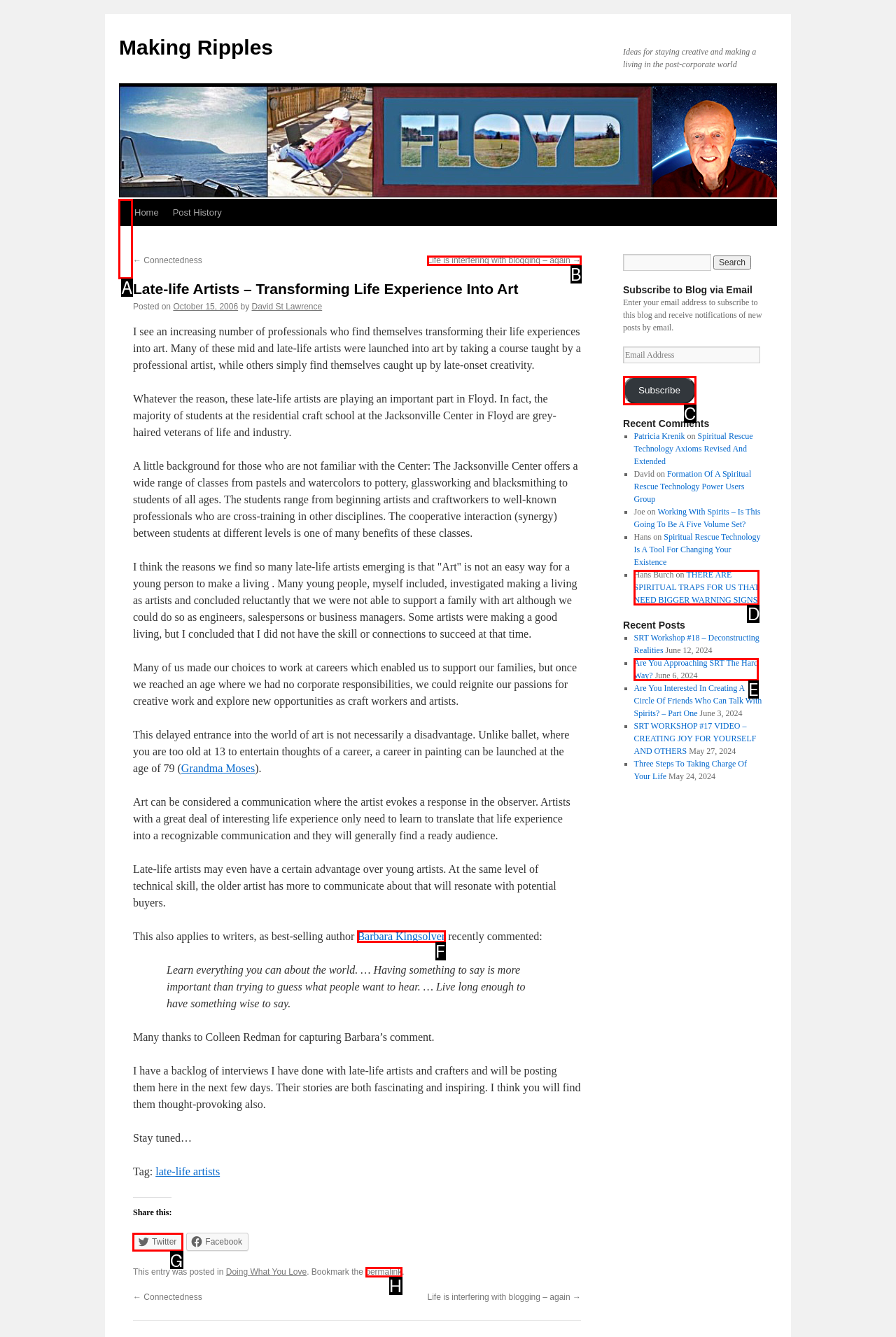From the given options, choose the one to complete the task: Share this post on Twitter
Indicate the letter of the correct option.

G